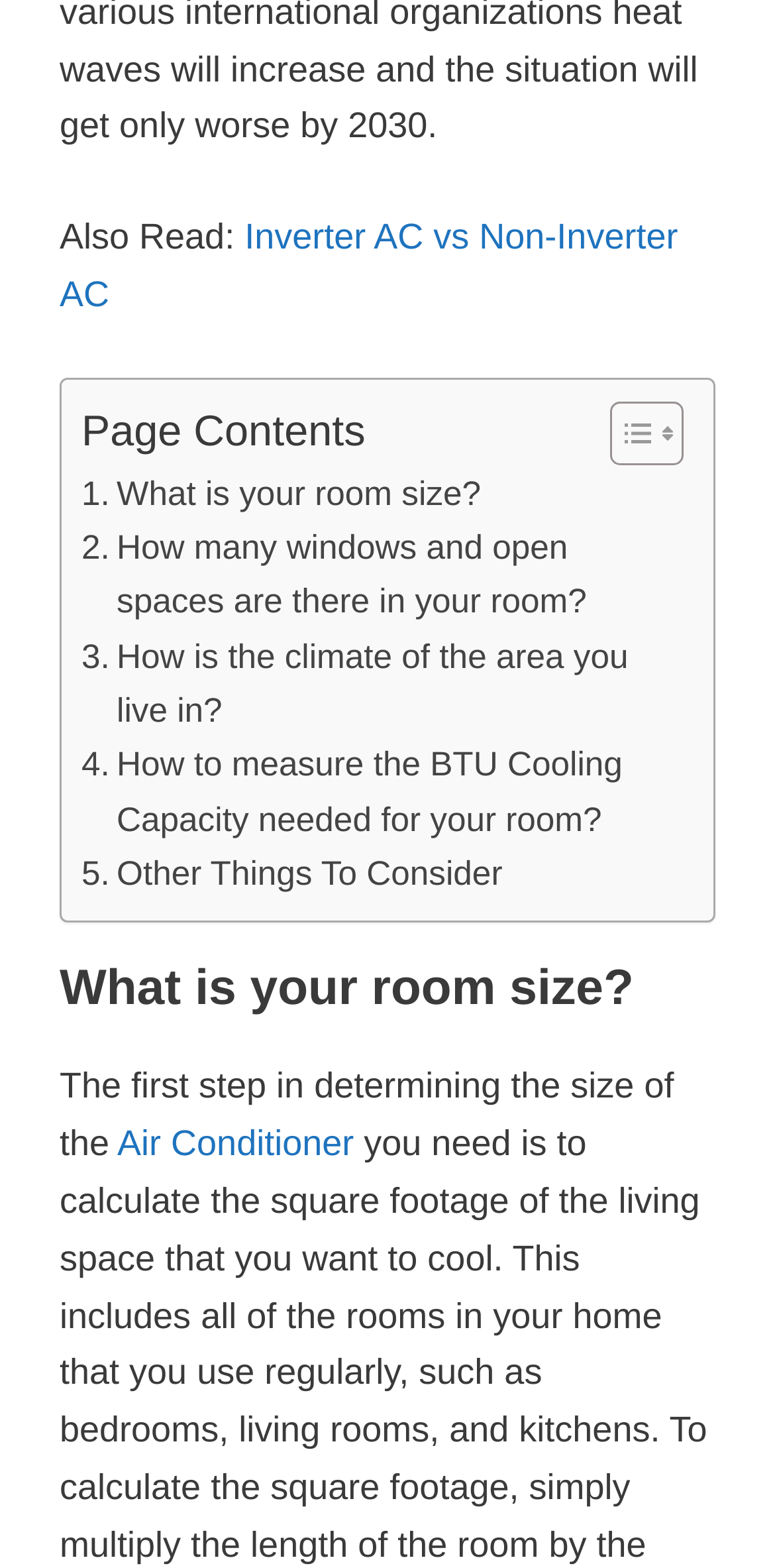Point out the bounding box coordinates of the section to click in order to follow this instruction: "Click on 'What is your room size?'".

[0.105, 0.298, 0.621, 0.332]